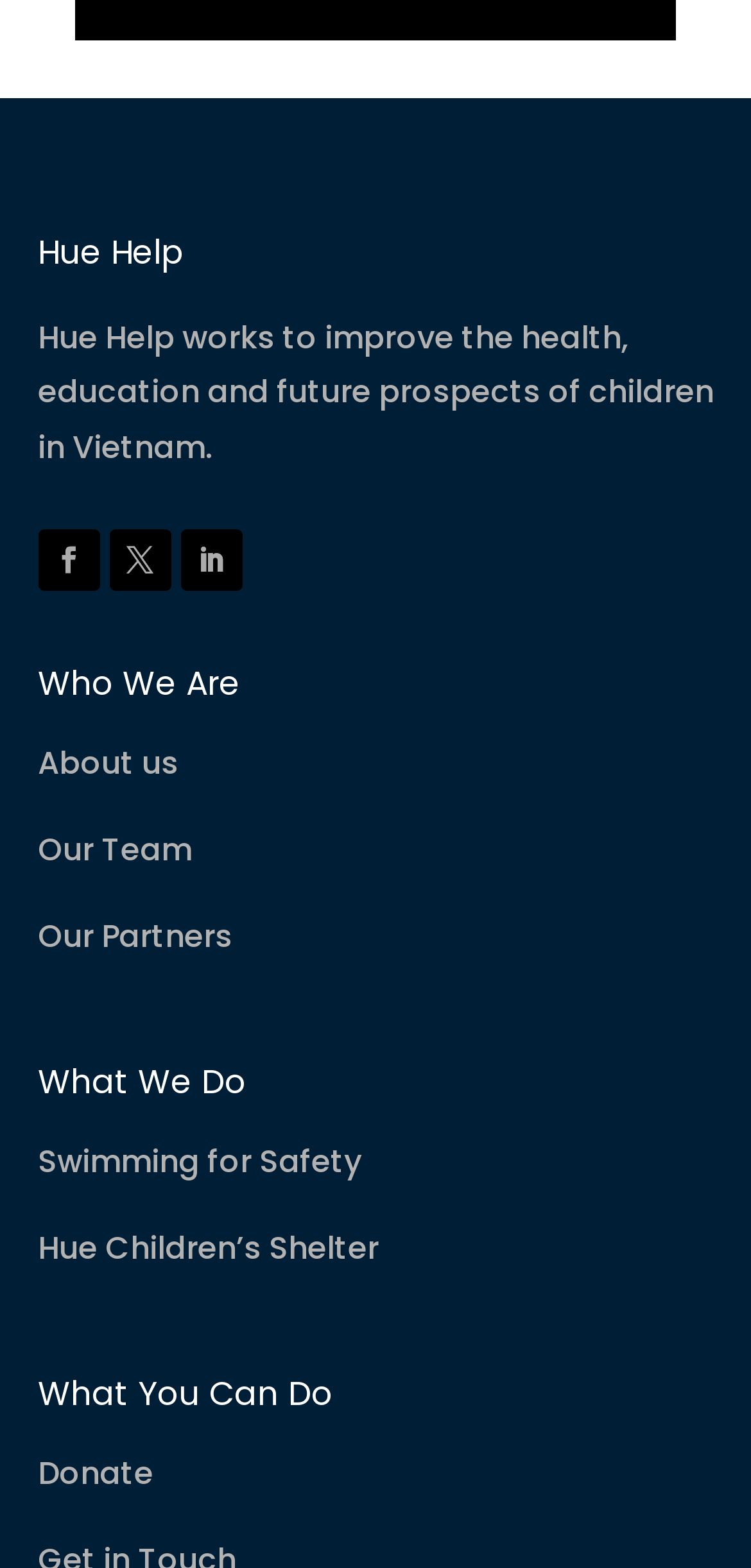Determine the bounding box coordinates of the region that needs to be clicked to achieve the task: "Click on About us".

[0.05, 0.473, 0.237, 0.501]